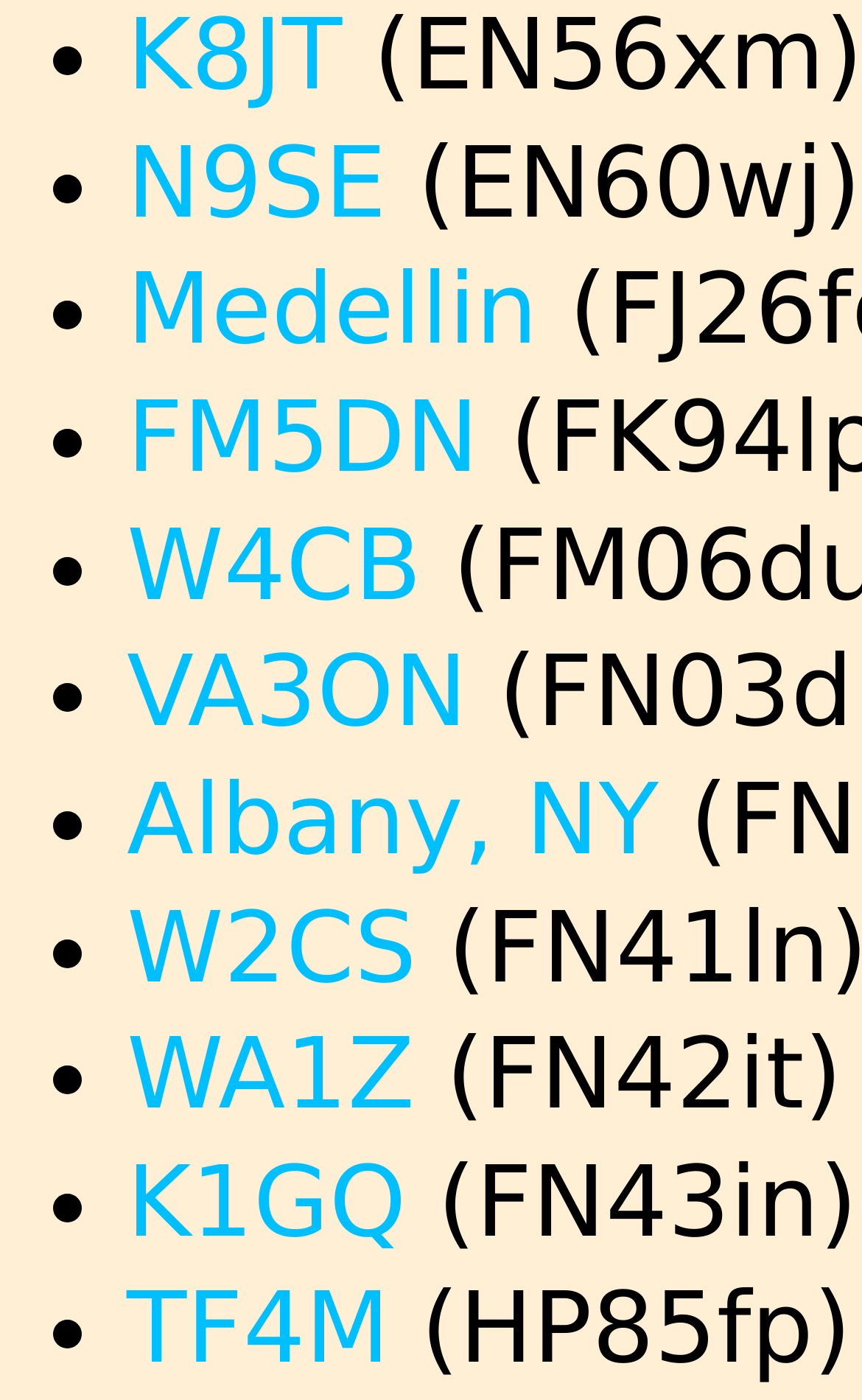Could you highlight the region that needs to be clicked to execute the instruction: "click on K8JT"?

[0.147, 0.0, 0.397, 0.081]